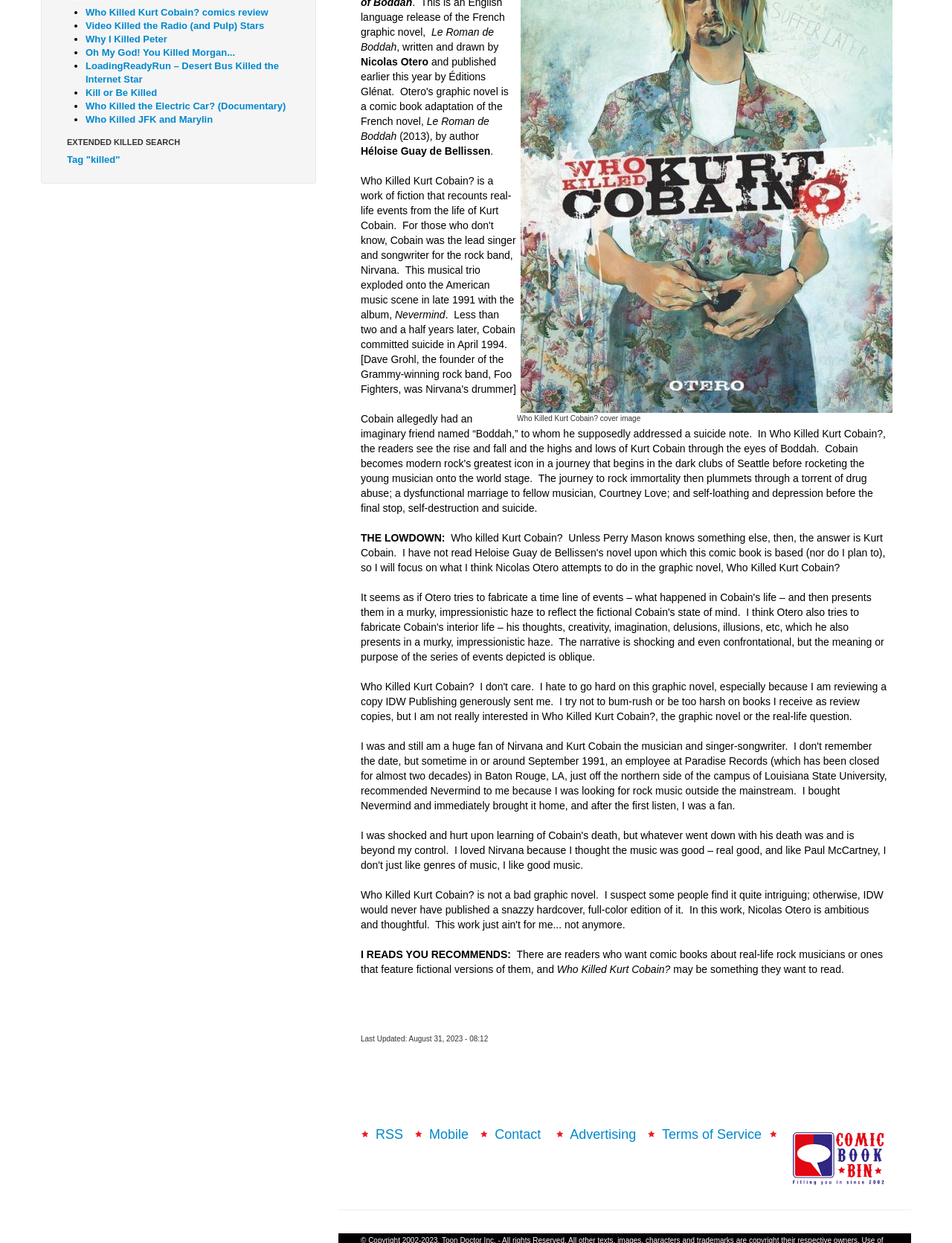Please predict the bounding box coordinates (top-left x, top-left y, bottom-right x, bottom-right y) for the UI element in the screenshot that fits the description: Careers

None